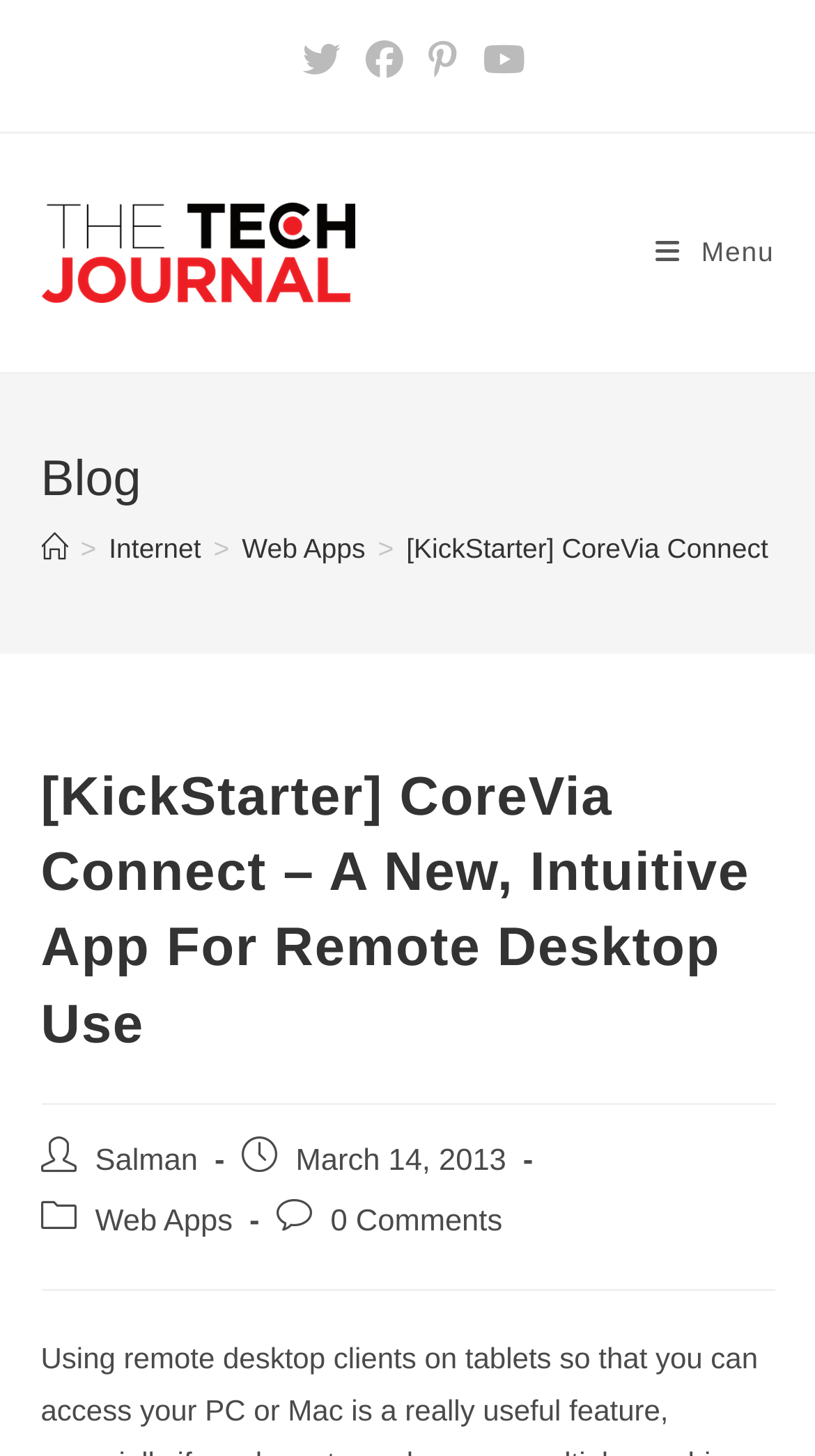Identify the bounding box coordinates of the clickable region necessary to fulfill the following instruction: "Visit The Tech Journal homepage". The bounding box coordinates should be four float numbers between 0 and 1, i.e., [left, top, right, bottom].

[0.05, 0.16, 0.435, 0.183]